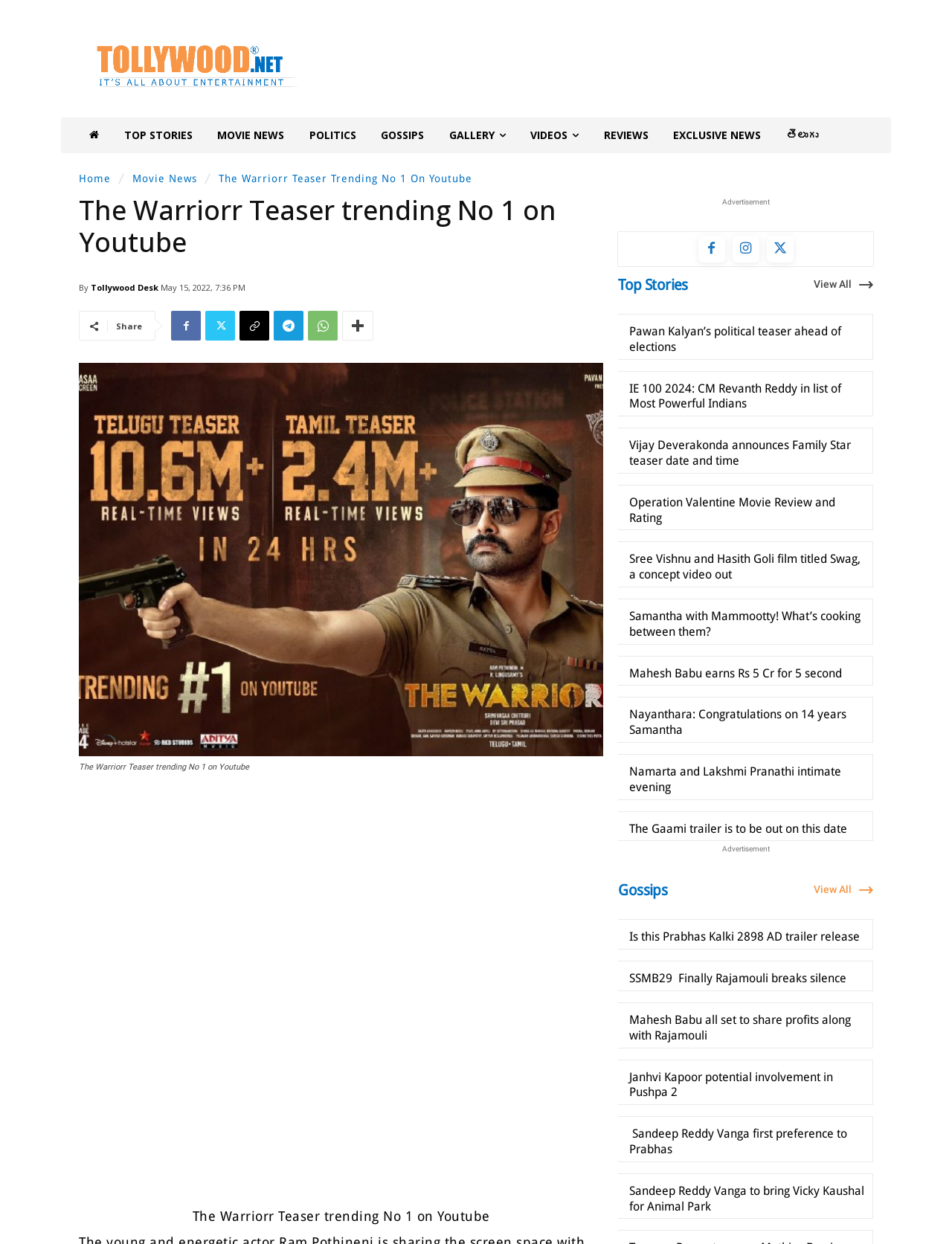How many social media sharing icons are present?
Kindly answer the question with as much detail as you can.

I counted the number of social media sharing icons present on the webpage. Starting from the left, I found icons for Facebook, Twitter, Pinterest, LinkedIn, and WhatsApp, which makes a total of 5 icons.